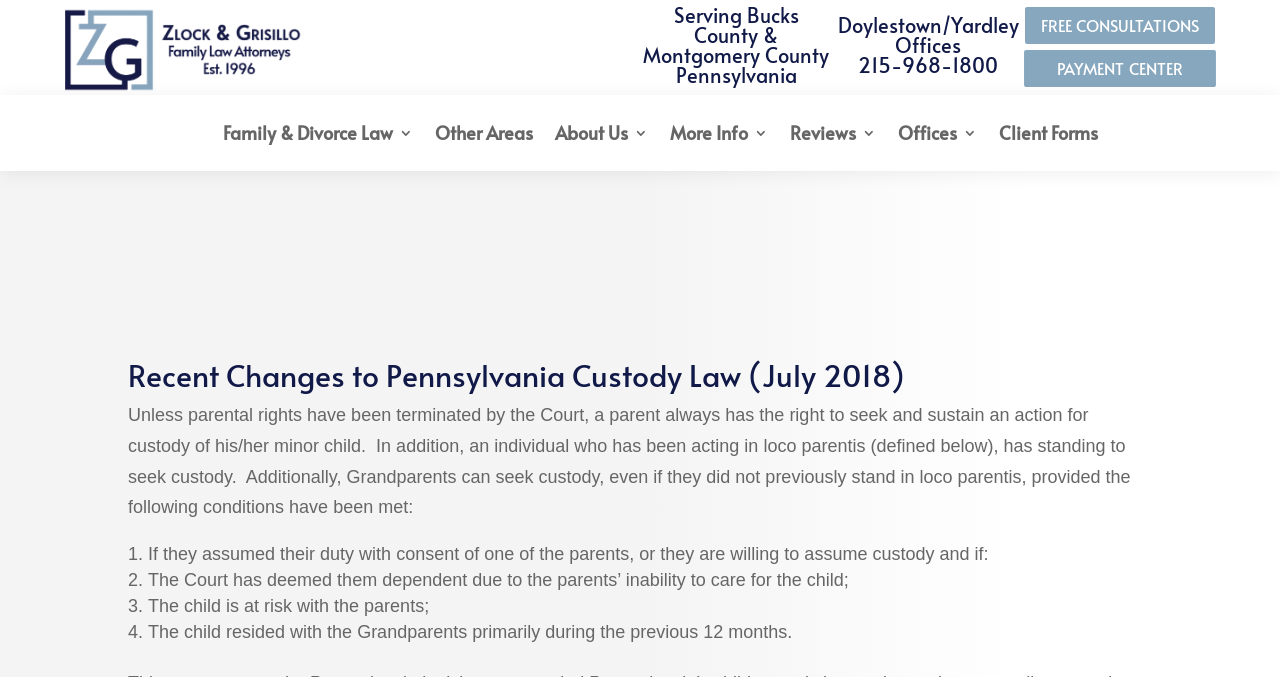Please identify the bounding box coordinates for the region that you need to click to follow this instruction: "Read more about 'Recent Changes to Pennsylvania Custody Law'".

[0.1, 0.532, 0.9, 0.591]